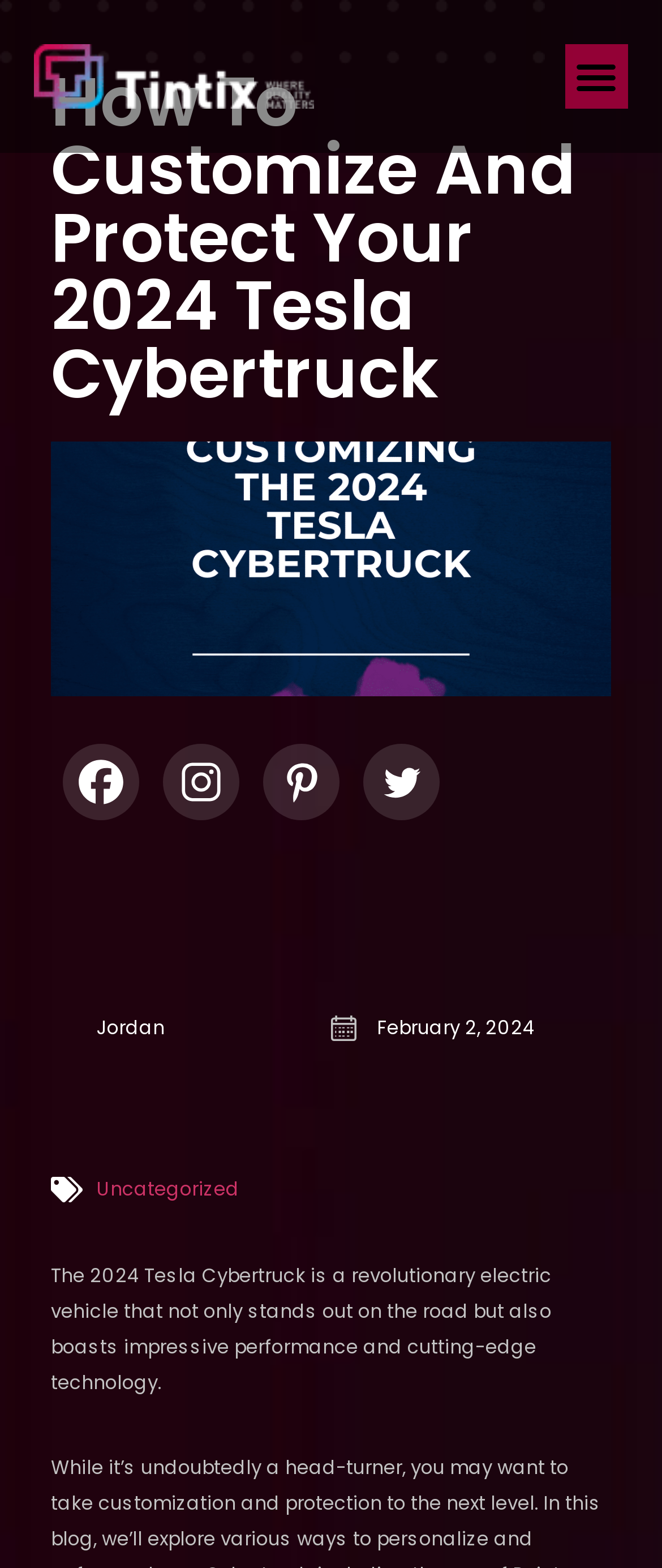What is the topic of the main article?
Can you give a detailed and elaborate answer to the question?

I determined the topic of the main article by reading the StaticText element with the content 'The 2024 Tesla Cybertruck is a revolutionary electric vehicle...' which suggests that the article is about the 2024 Tesla Cybertruck.